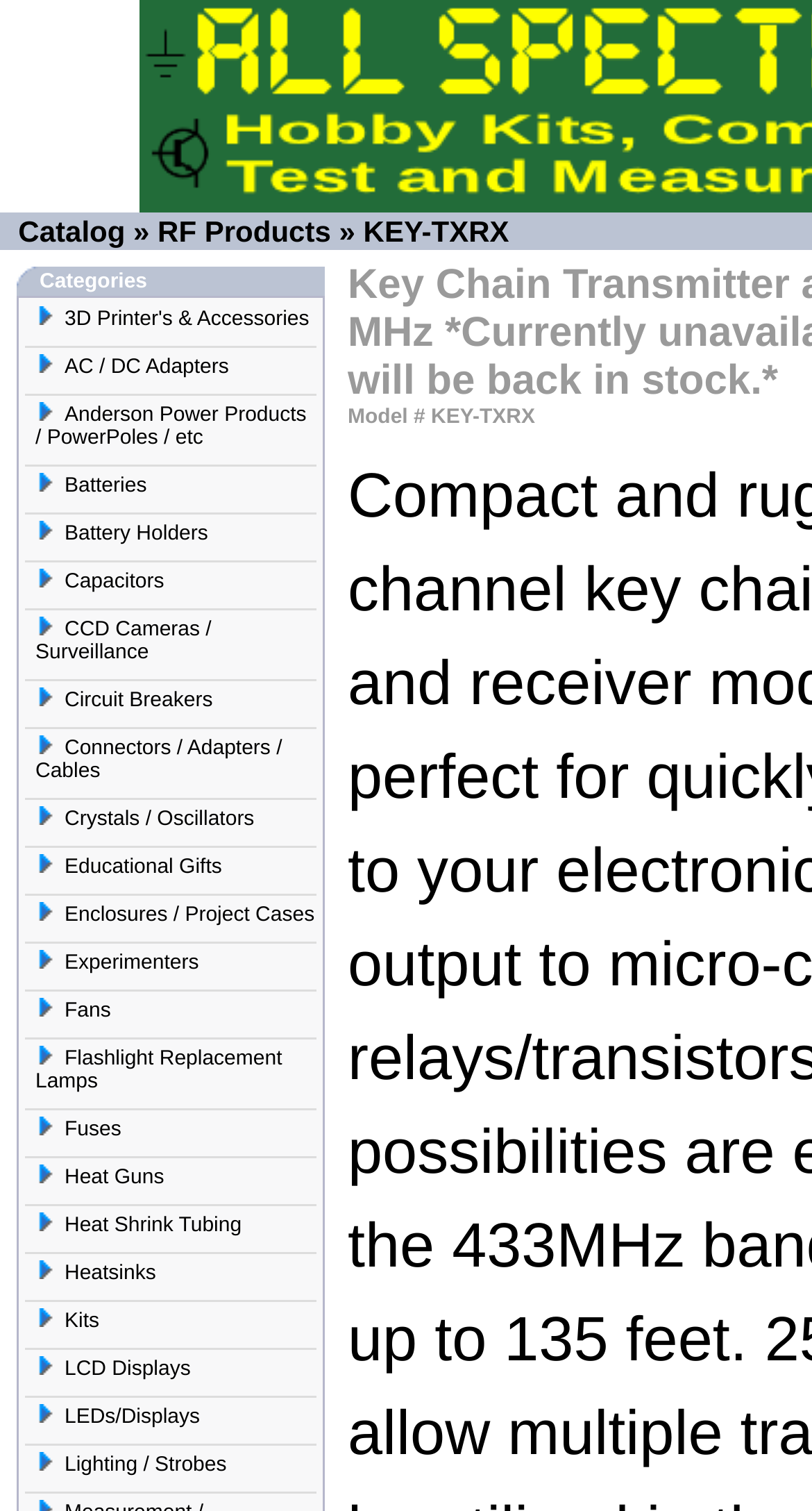Pinpoint the bounding box coordinates of the element to be clicked to execute the instruction: "Click on Catalog".

[0.023, 0.142, 0.154, 0.164]